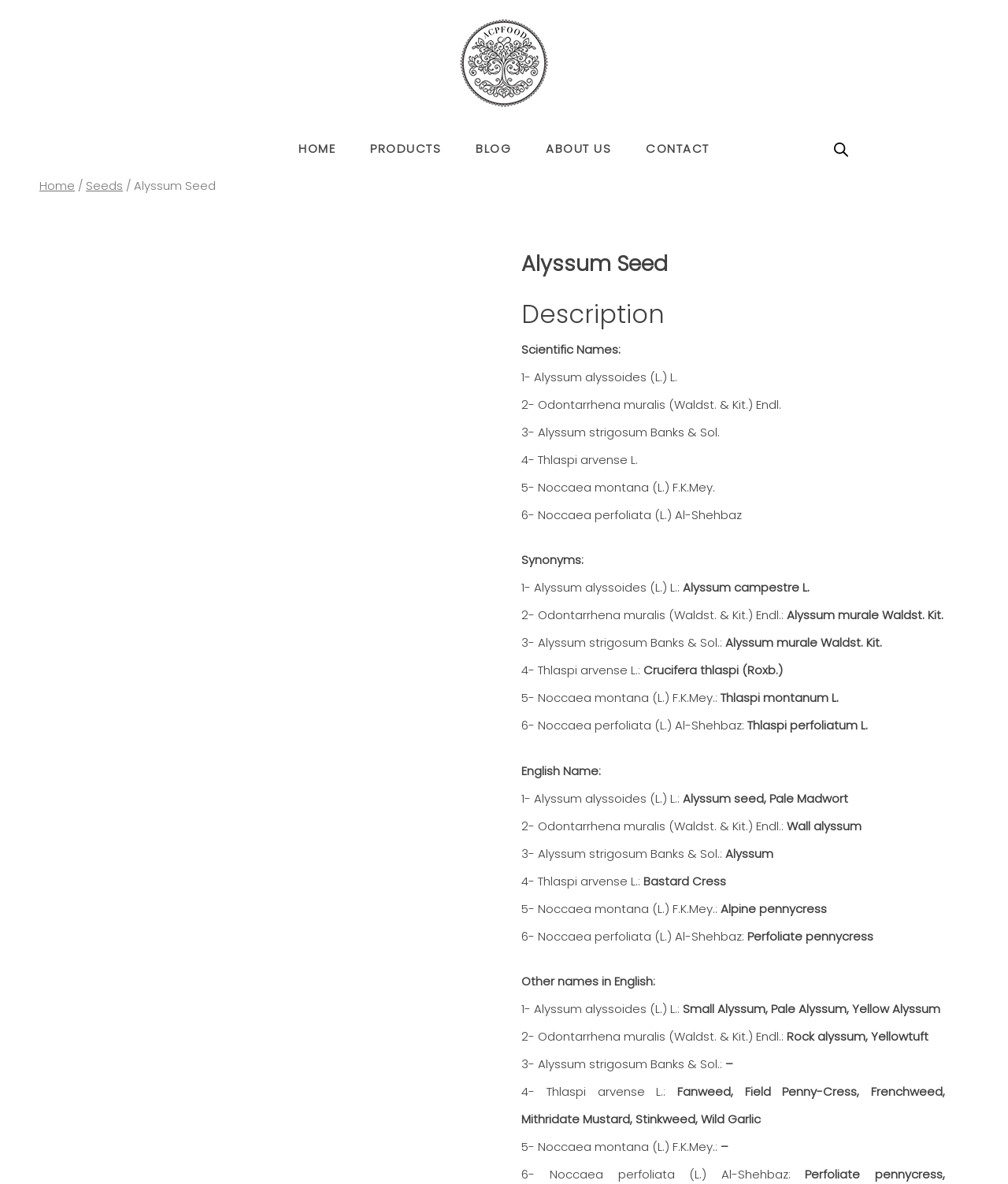Can you specify the bounding box coordinates of the area that needs to be clicked to fulfill the following instruction: "Click PRODUCTS"?

[0.352, 0.105, 0.453, 0.137]